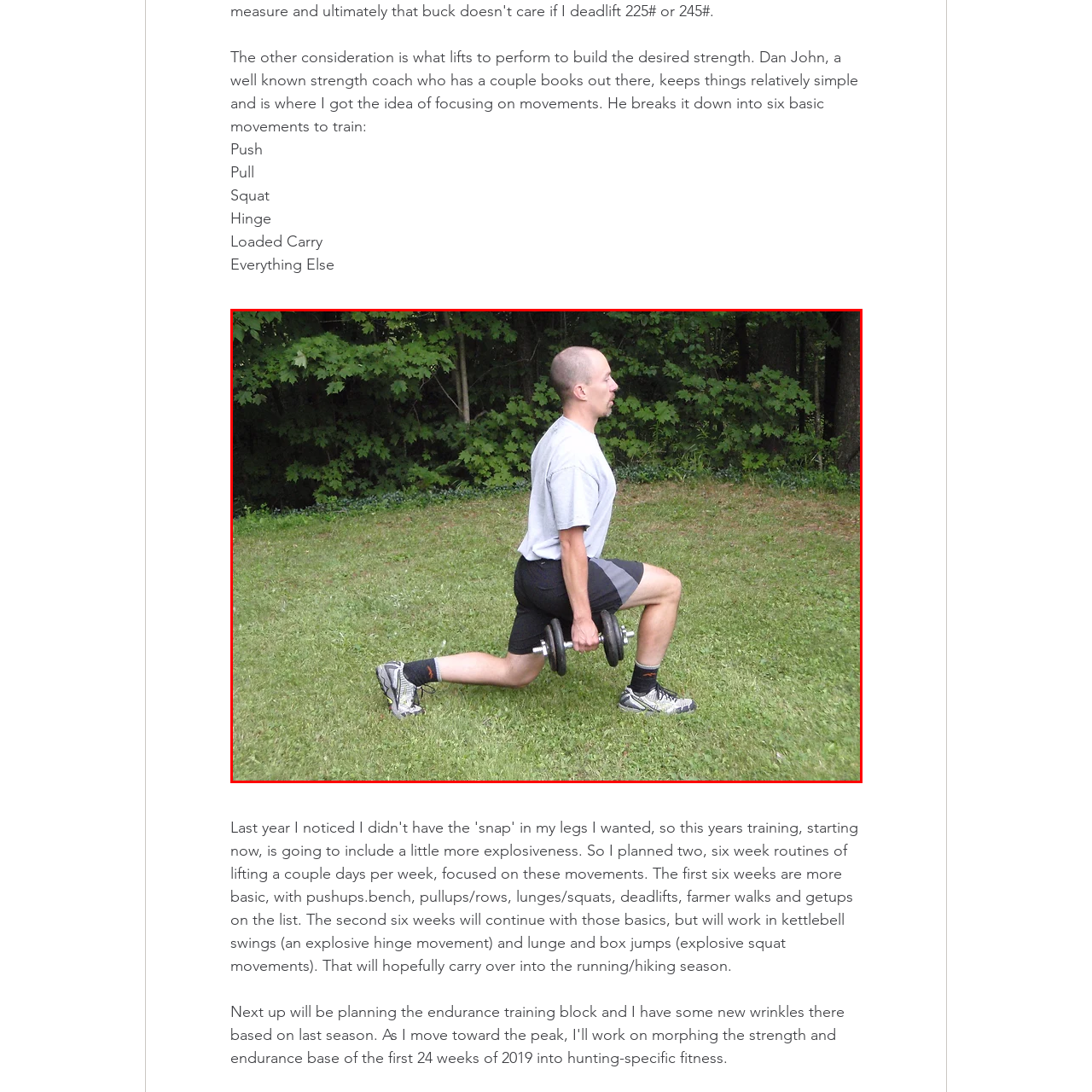Provide a comprehensive description of the image contained within the red rectangle.

In this image, a man is demonstrating a lunging exercise outdoors, showcasing a commitment to fitness and strength training. He is in a forward lunge position, with one leg bent at the knee while the other leg extends back. In both hands, he holds a dumbbell, emphasizing resistance training. The setting is a vibrant, green grassy area surrounded by lush trees, suggesting a pleasant summer day. The man wears a light gray t-shirt, black shorts, and athletic shoes, indicating readiness for a workout. This exercise aligns with strength training principles, particularly focusing on dynamic movements to build strength and stability.